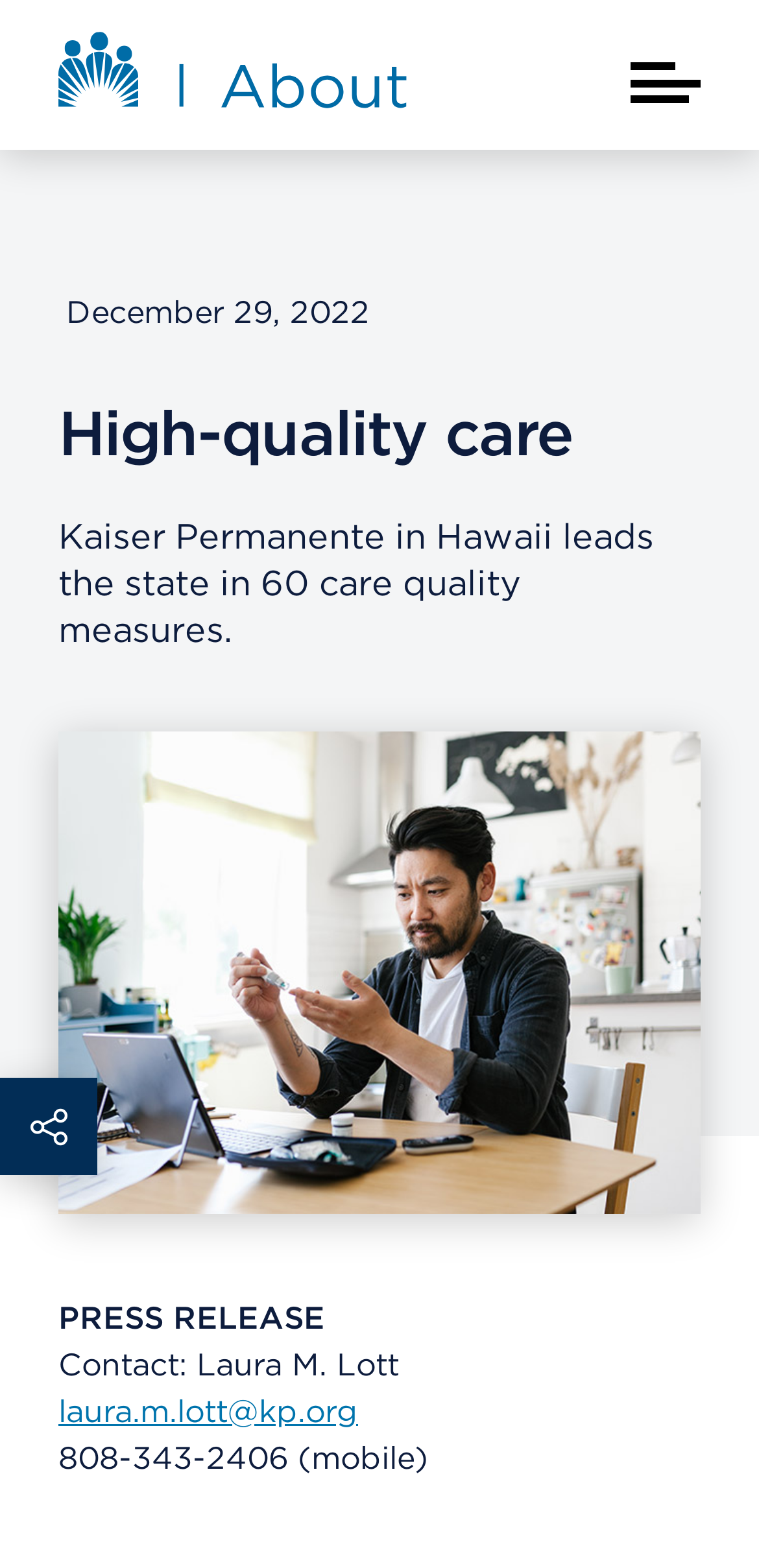Provide a brief response to the question using a single word or phrase: 
What is the contact person's email address?

laura.m.lott@kp.org